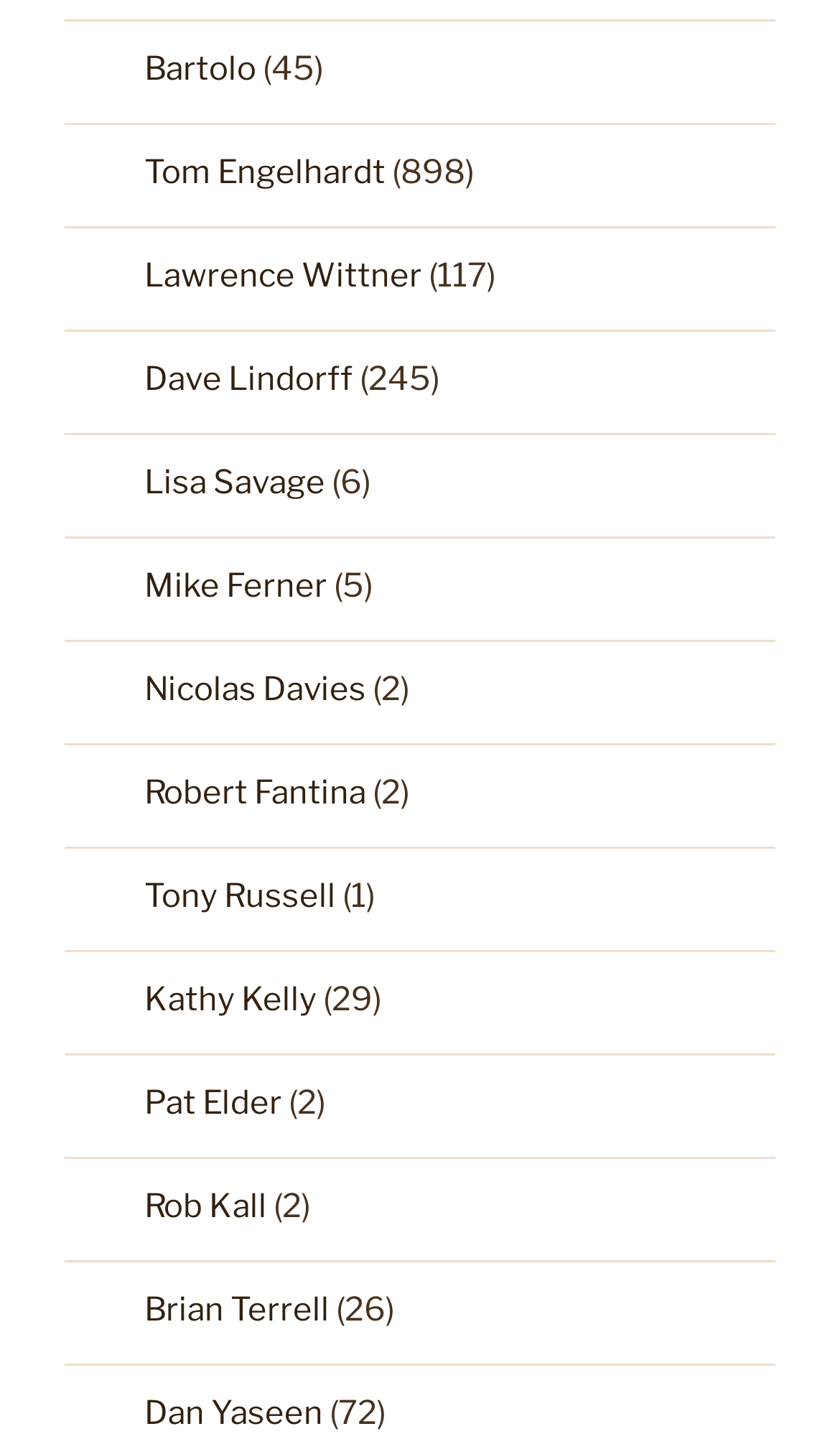How many authors are listed on this webpage?
Please give a detailed and elaborate answer to the question.

I counted the number of links with names, each of which appears to be an author, and found 20 of them.